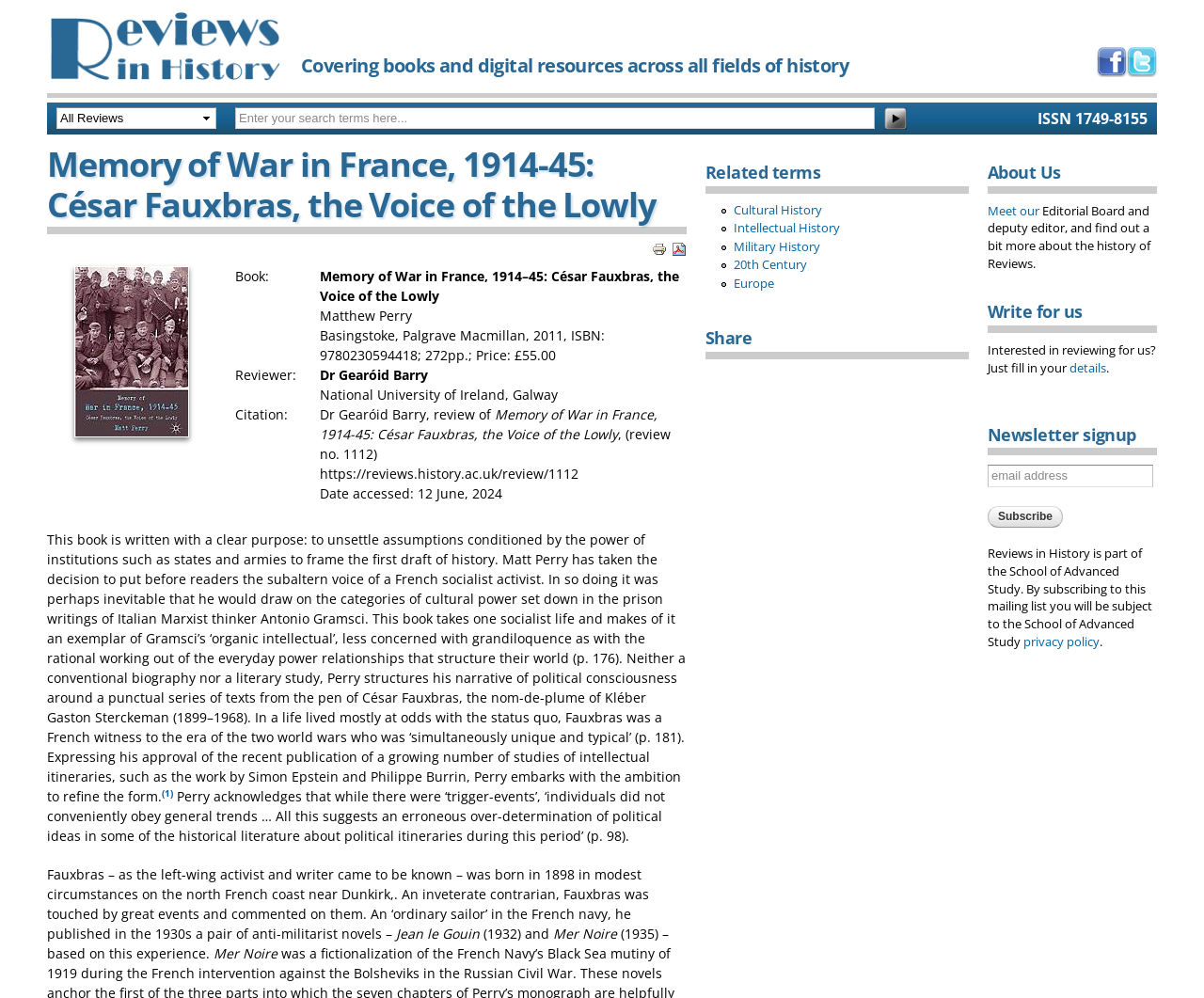Create a full and detailed caption for the entire webpage.

This webpage is a book review page on the "Reviews in History" website. At the top, there is a logo of "Reviews in History" on the left, and a search bar with a "Search" button on the right. Below the logo, there are links to "Like us on Facebook" and "Follow us on Twitter" with their respective icons. 

On the left side, there is a heading that reads "Memory of War in France, 1914-45: César Fauxbras, the Voice of the Lowly" with options to view a "Printer-friendly version" and a "PDF version" below it. 

The main content of the page is a book review, which starts with the book's details, including its title, author, publisher, and publication date. The review is written by Dr. Gearóid Barry from the National University of Ireland, Galway. The review text is long and discusses the book's content, structure, and themes.

On the right side, there are several sections, including "Related terms" with links to "Cultural History", "Intellectual History", "Military History", "20th Century", and "Europe". Below that, there is a "Share" section, followed by an "About Us" section with a link to "Meet our Editorial Board and deputy editor". 

Further down, there are sections for "Write for us" with a link to submit details, and "Newsletter signup" where users can enter their email address to subscribe to the newsletter. The page ends with a statement about the "Reviews in History" being part of the School of Advanced Study and a link to their privacy policy.